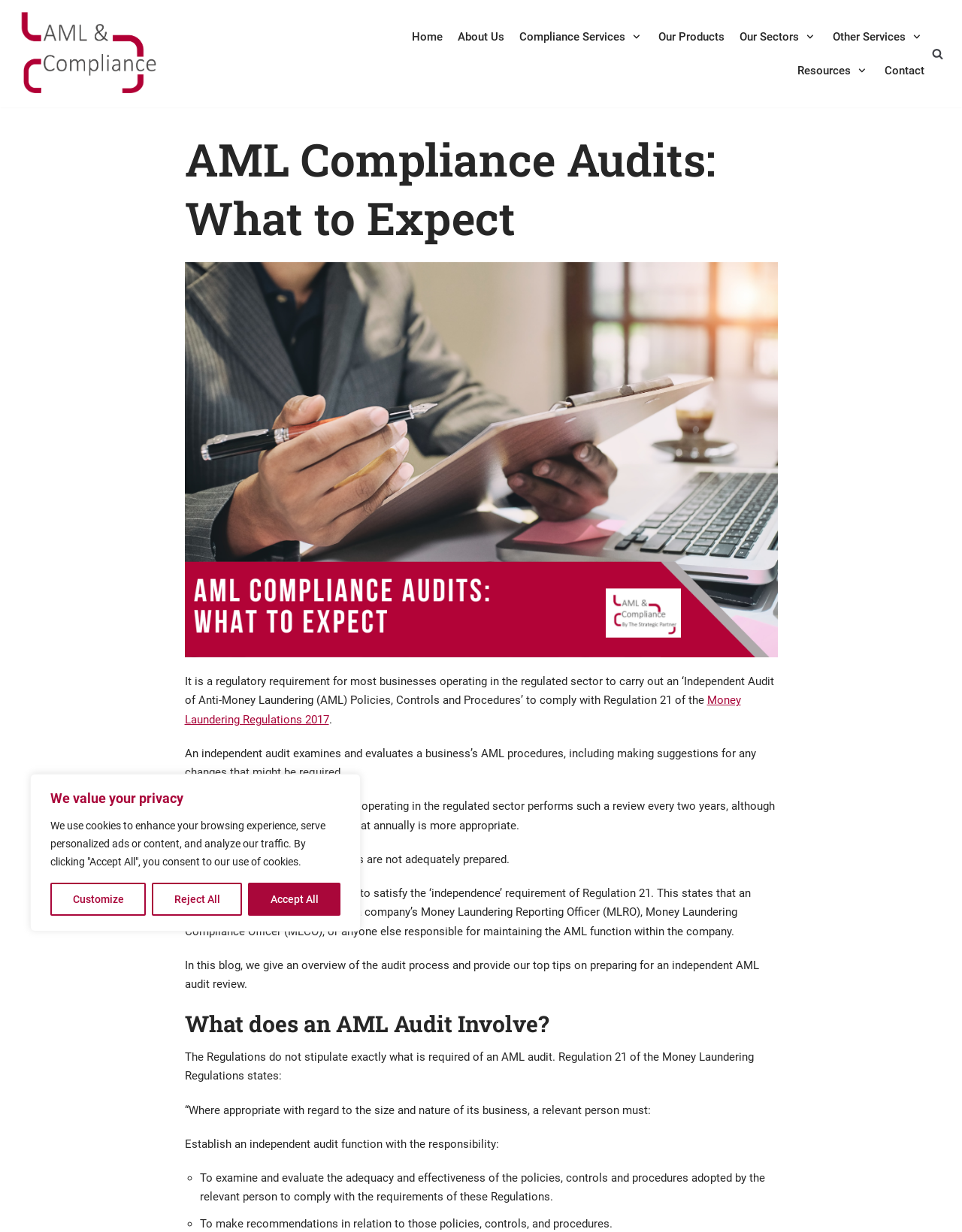Identify the bounding box coordinates for the UI element described as follows: Home. Use the format (top-left x, top-left y, bottom-right x, bottom-right y) and ensure all values are floating point numbers between 0 and 1.

[0.428, 0.022, 0.46, 0.038]